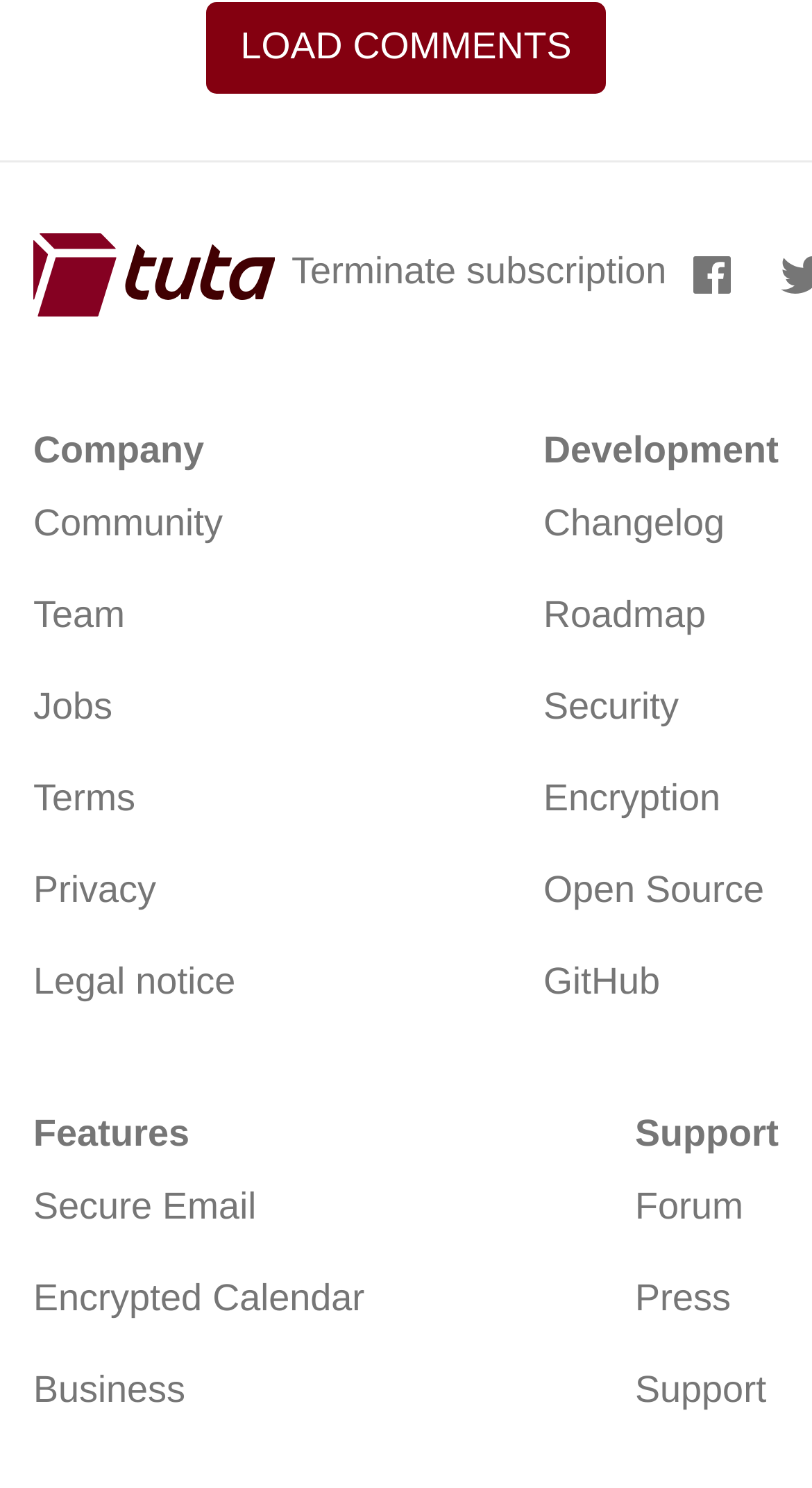Please determine the bounding box coordinates of the area that needs to be clicked to complete this task: 'Open the Secure Email feature'. The coordinates must be four float numbers between 0 and 1, formatted as [left, top, right, bottom].

[0.041, 0.782, 0.449, 0.843]